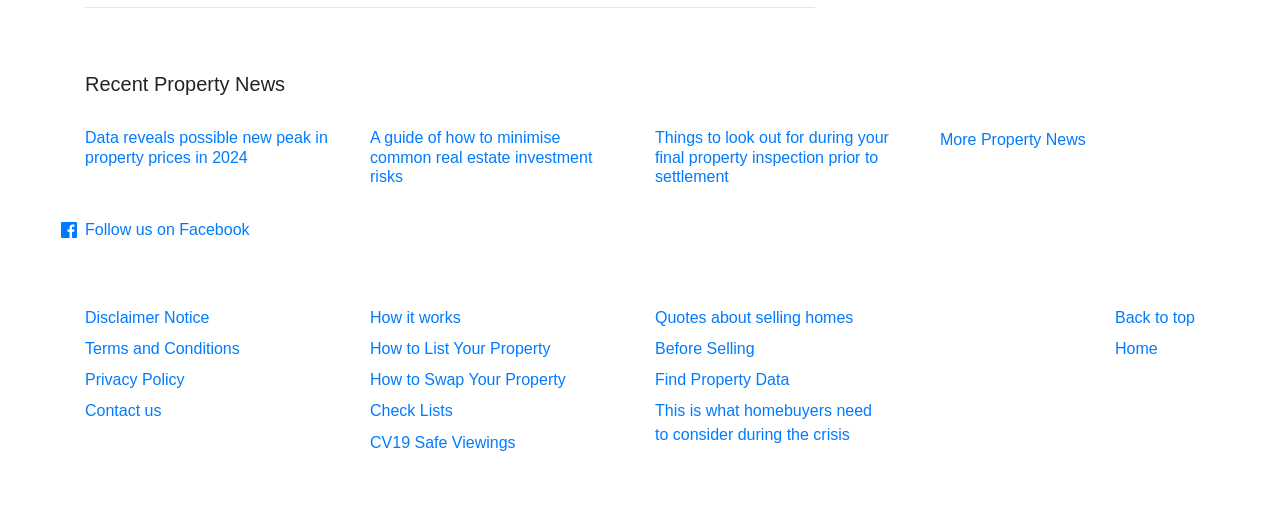Identify the bounding box for the UI element that is described as follows: "CV19 Safe Viewings".

[0.289, 0.836, 0.403, 0.868]